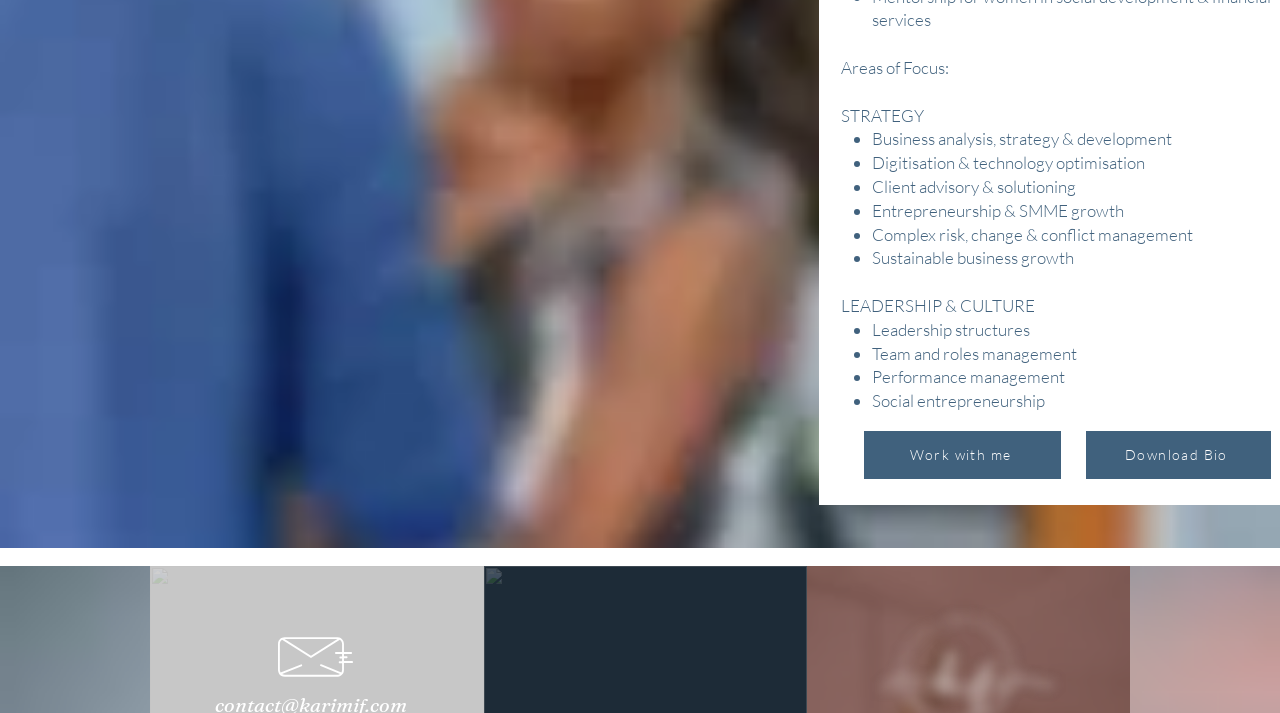Analyze the image and answer the question with as much detail as possible: 
What is the first strategy listed?

The first bullet point under the 'STRATEGY' category is 'Business analysis, strategy & development', which is the first strategy listed.